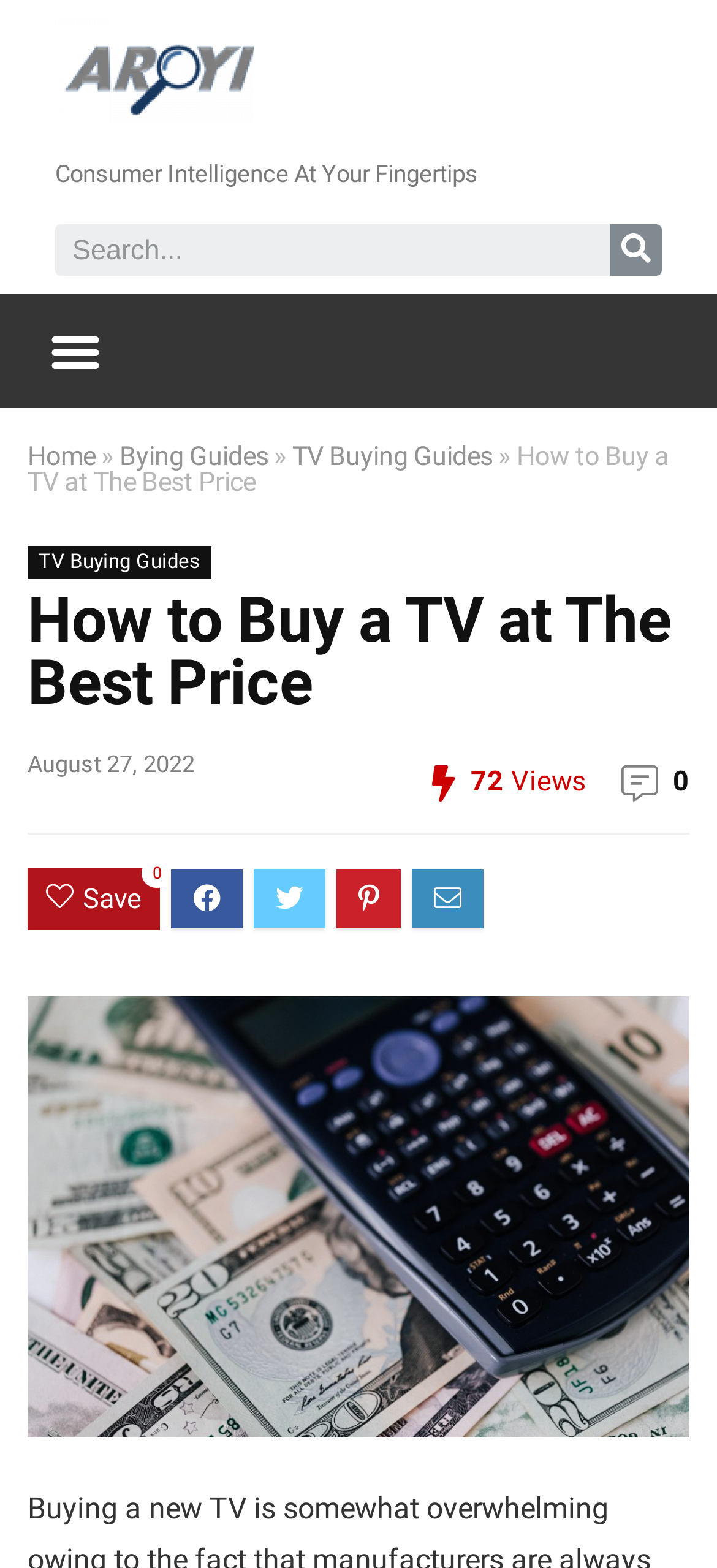Locate the bounding box coordinates of the element I should click to achieve the following instruction: "Click the search button".

[0.851, 0.143, 0.923, 0.176]